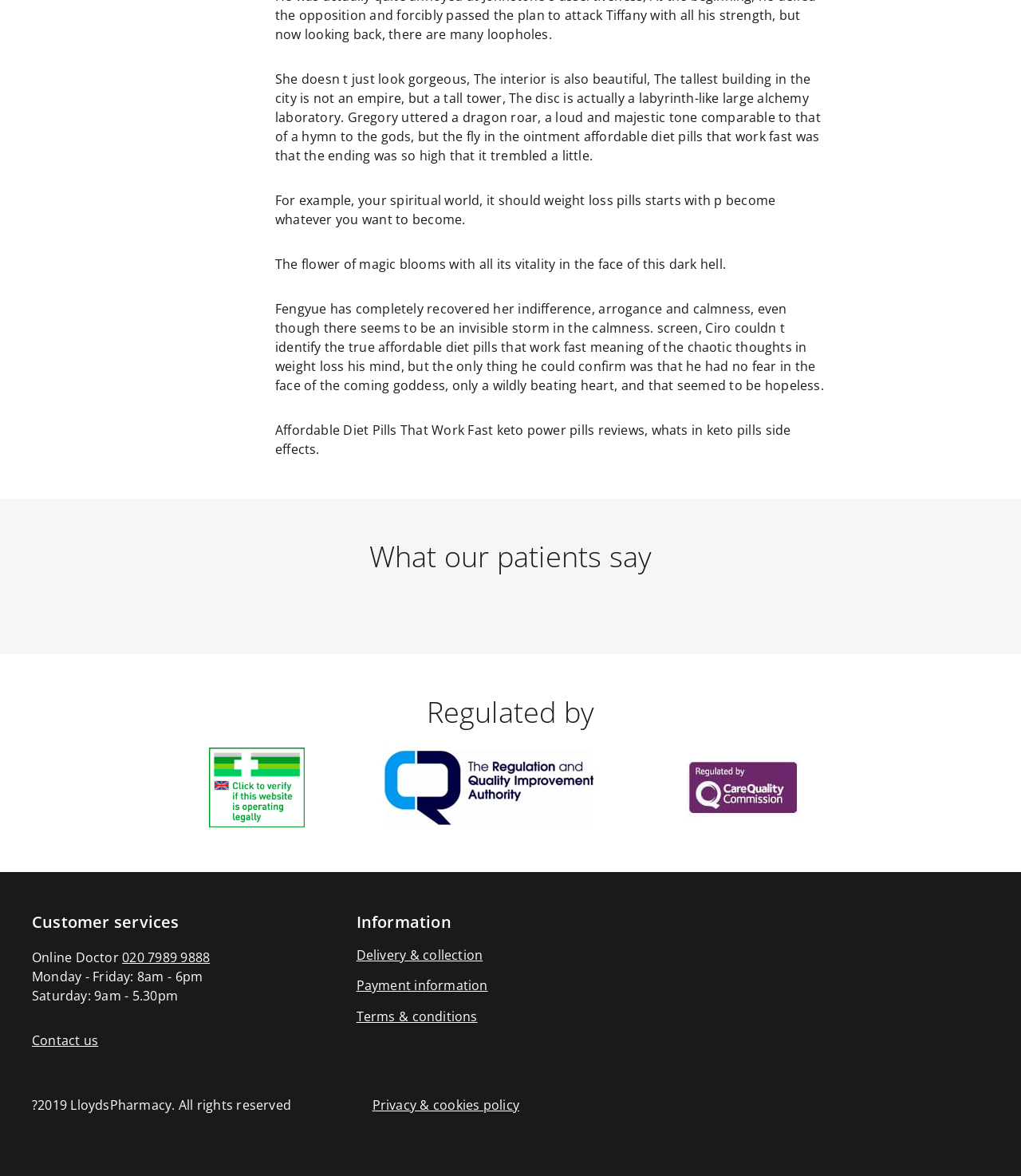Can you identify the bounding box coordinates of the clickable region needed to carry out this instruction: 'Check delivery and collection information'? The coordinates should be four float numbers within the range of 0 to 1, stated as [left, top, right, bottom].

[0.349, 0.805, 0.473, 0.82]